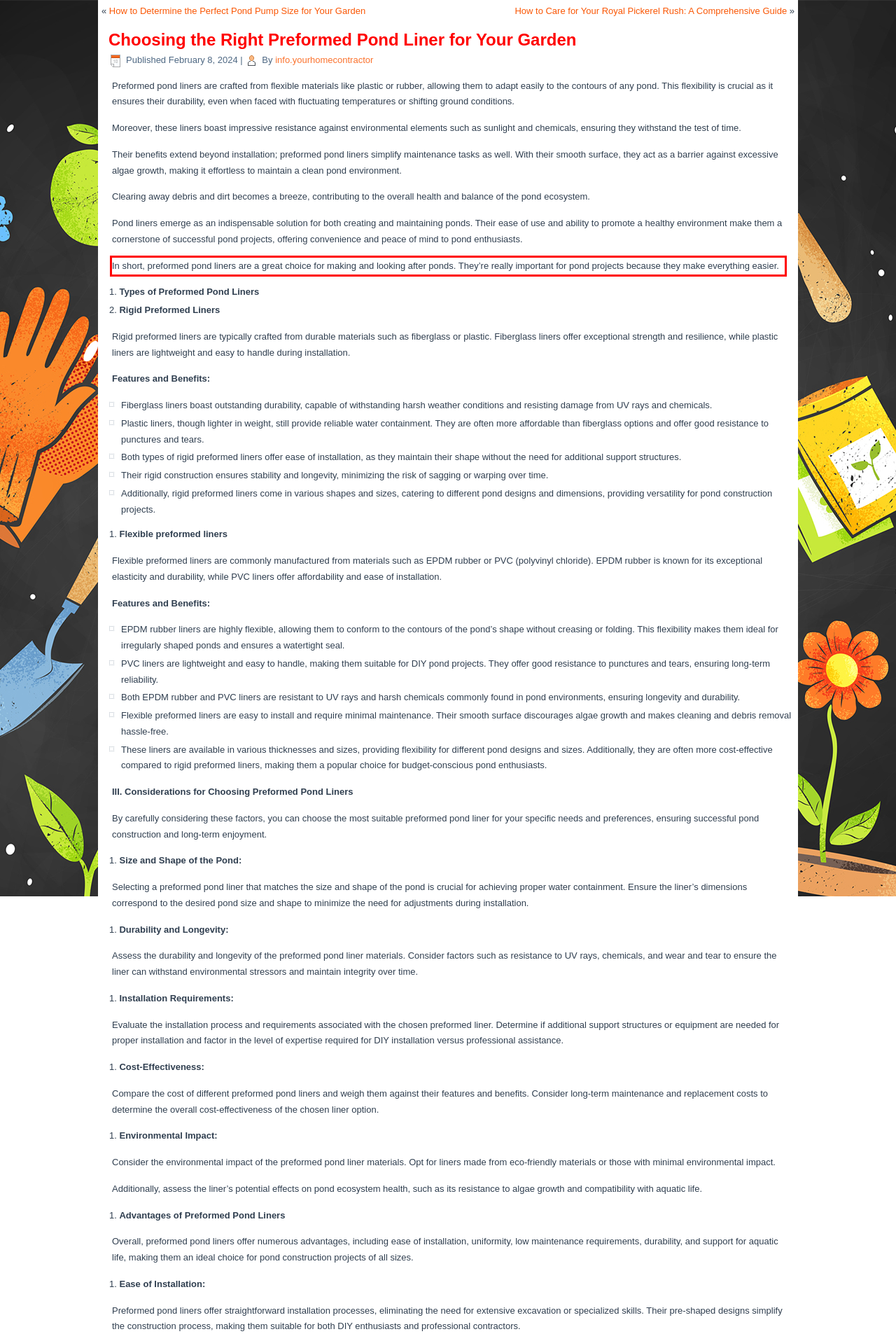Identify the red bounding box in the webpage screenshot and perform OCR to generate the text content enclosed.

In short, preformed pond liners are a great choice for making and looking after ponds. They’re really important for pond projects because they make everything easier.